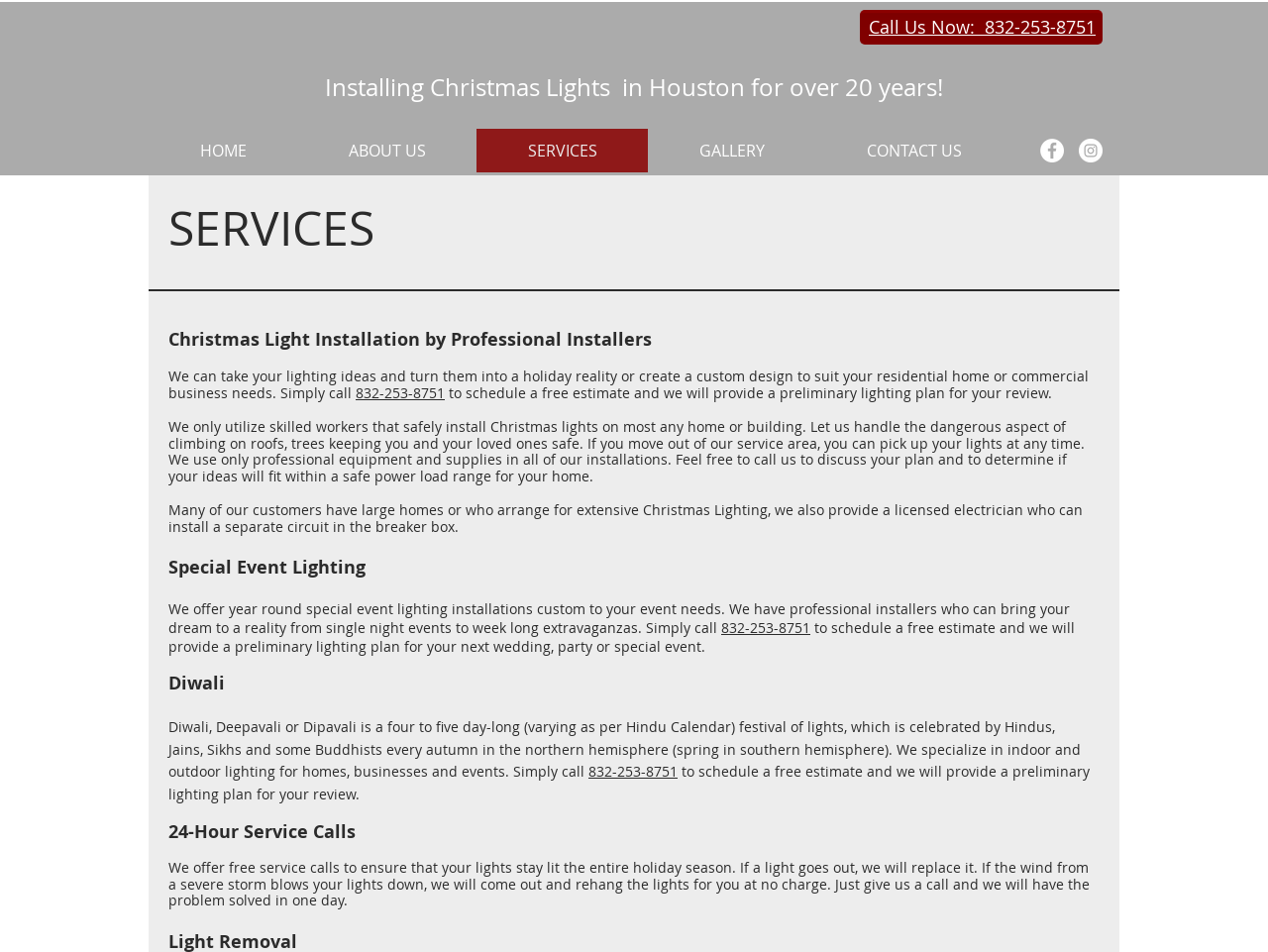Pinpoint the bounding box coordinates of the clickable area needed to execute the instruction: "View the gallery". The coordinates should be specified as four float numbers between 0 and 1, i.e., [left, top, right, bottom].

[0.511, 0.135, 0.643, 0.181]